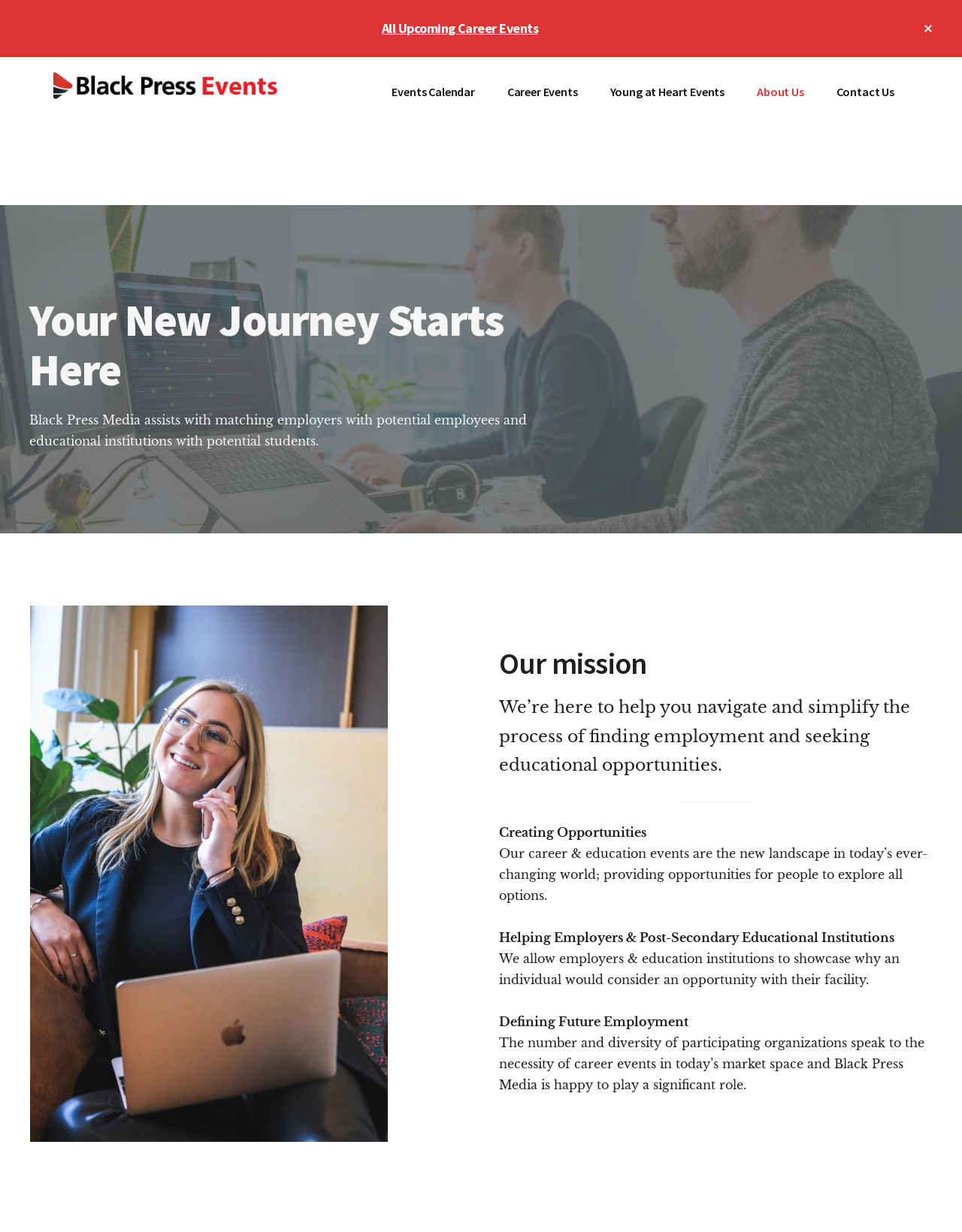Please specify the bounding box coordinates of the region to click in order to perform the following instruction: "Click on the 'Close Top Banner' button".

[0.93, 0.0, 1.0, 0.046]